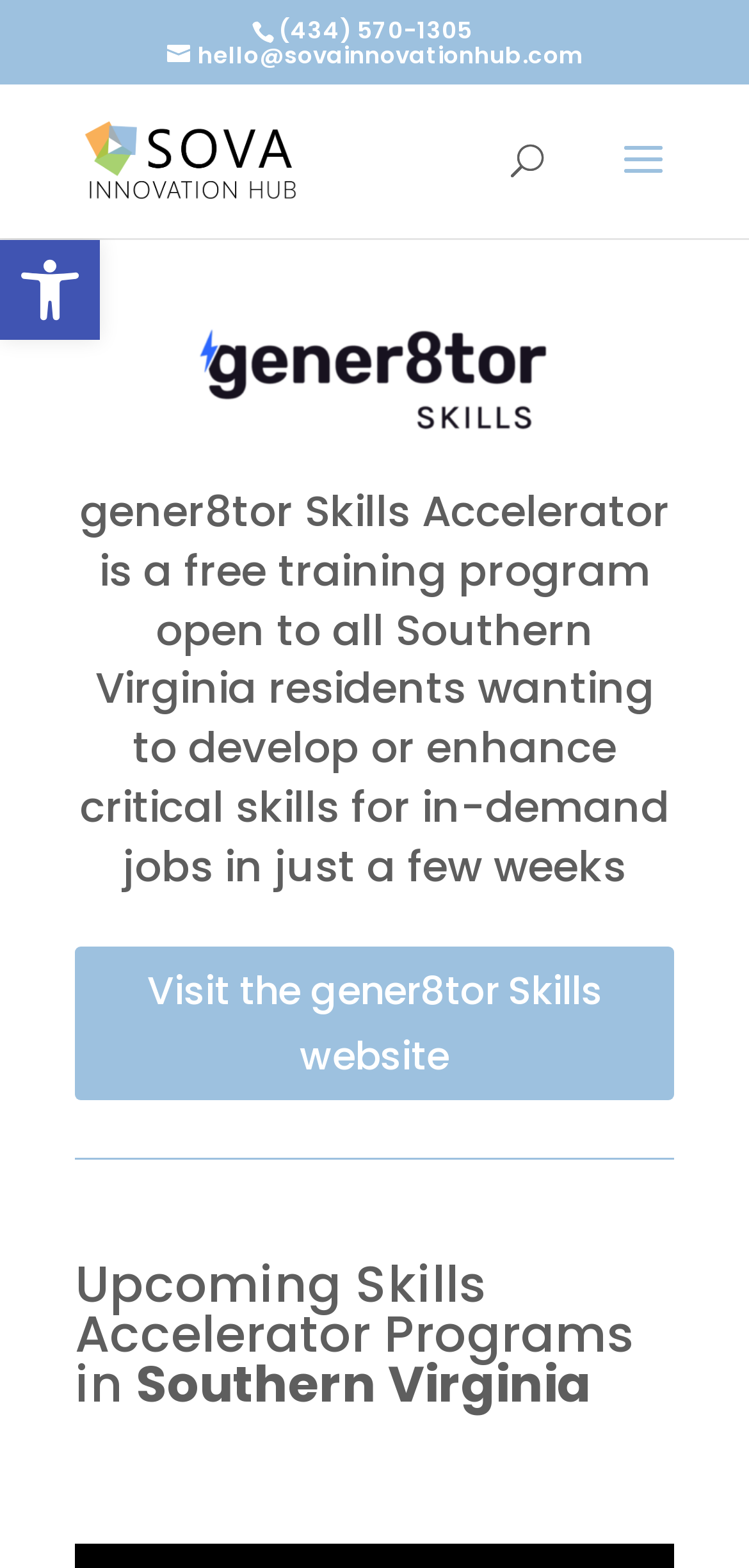Identify the bounding box coordinates for the UI element described as: "name="s" placeholder="Search …" title="Search for:"".

[0.463, 0.053, 0.823, 0.056]